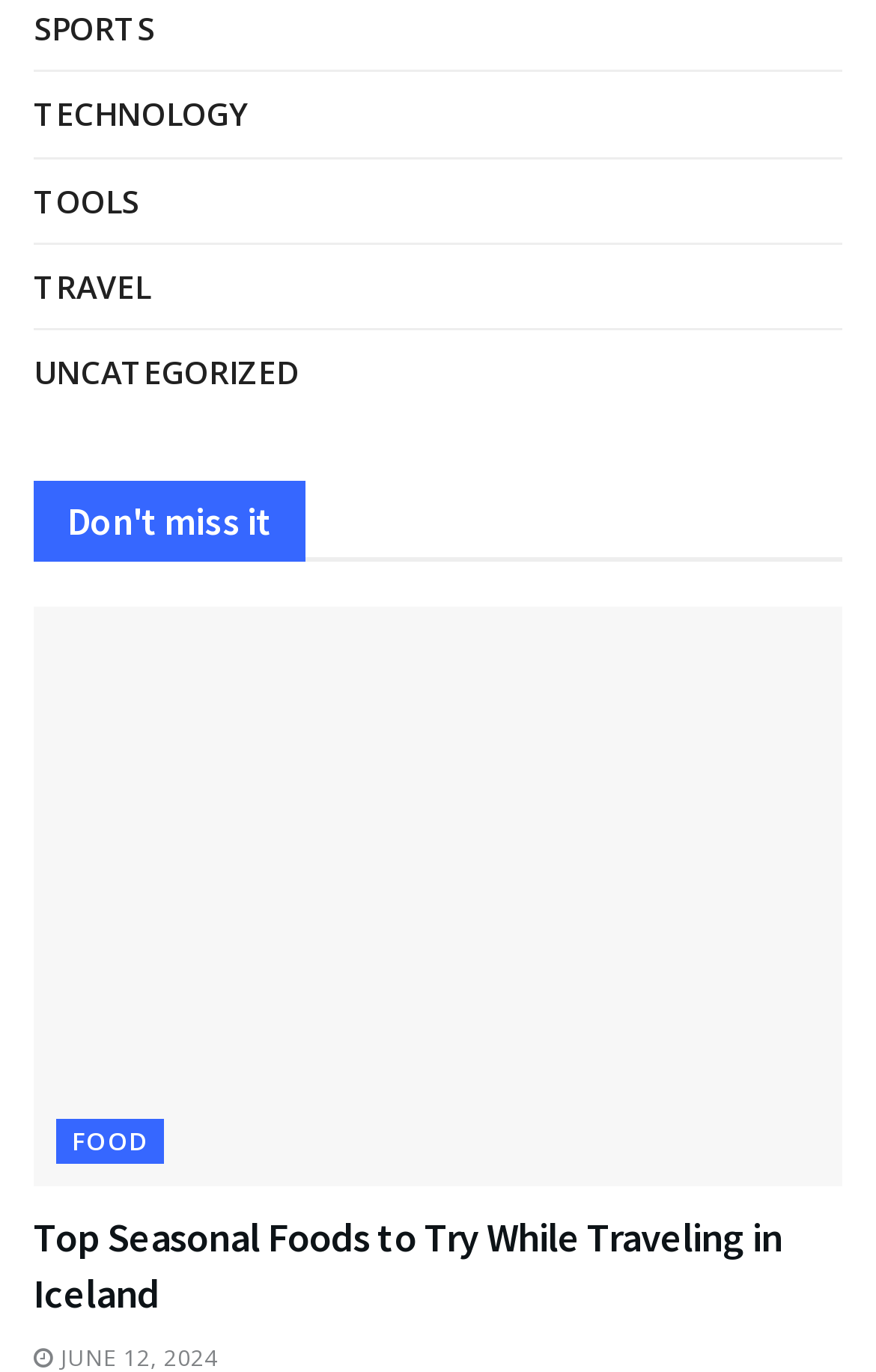What is the title of the first article?
Using the image, respond with a single word or phrase.

Top Seasonal Foods to Try While Traveling in Iceland